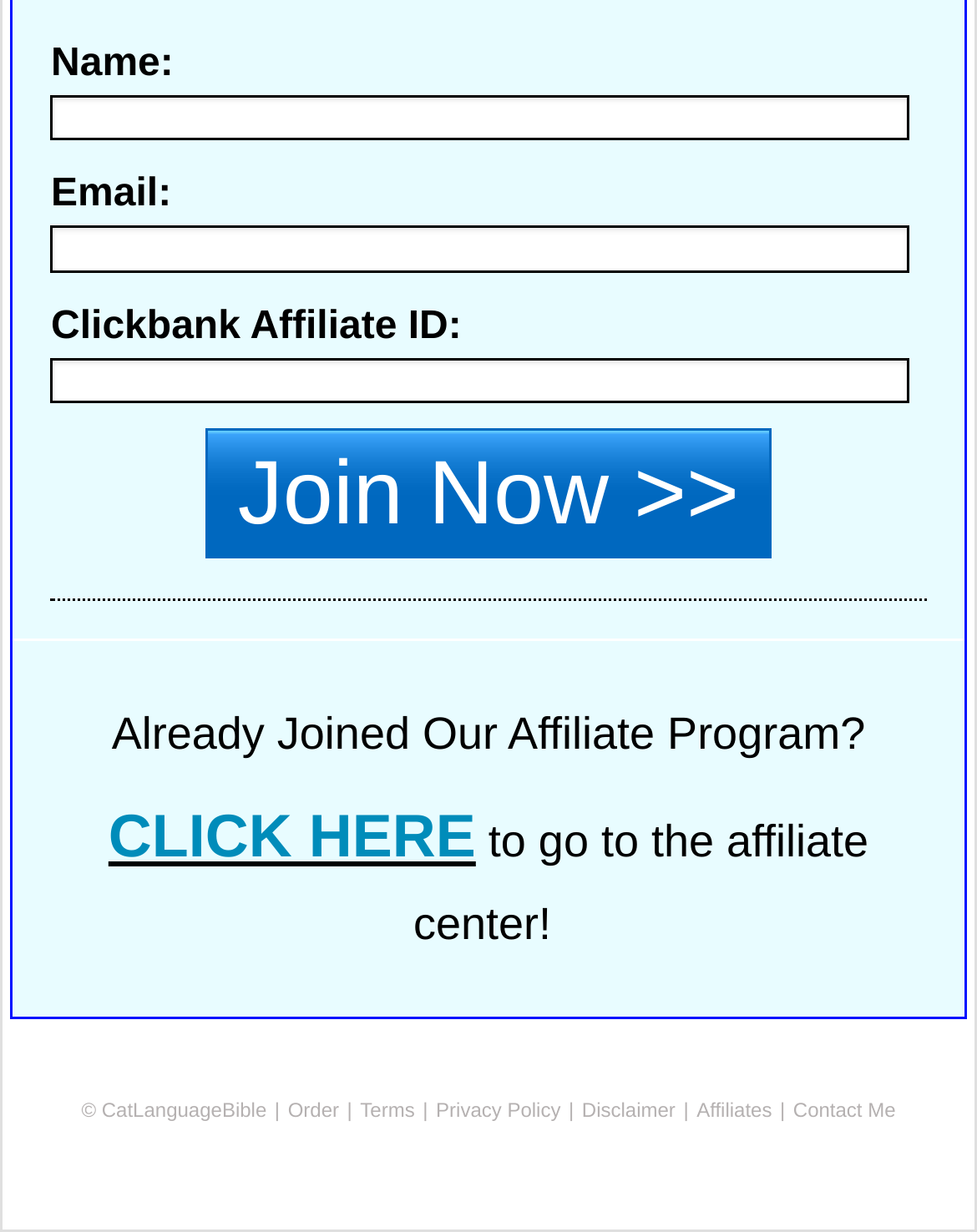Answer the question below using just one word or a short phrase: 
What is the copyright information present on the webpage?

CatLanguageBible